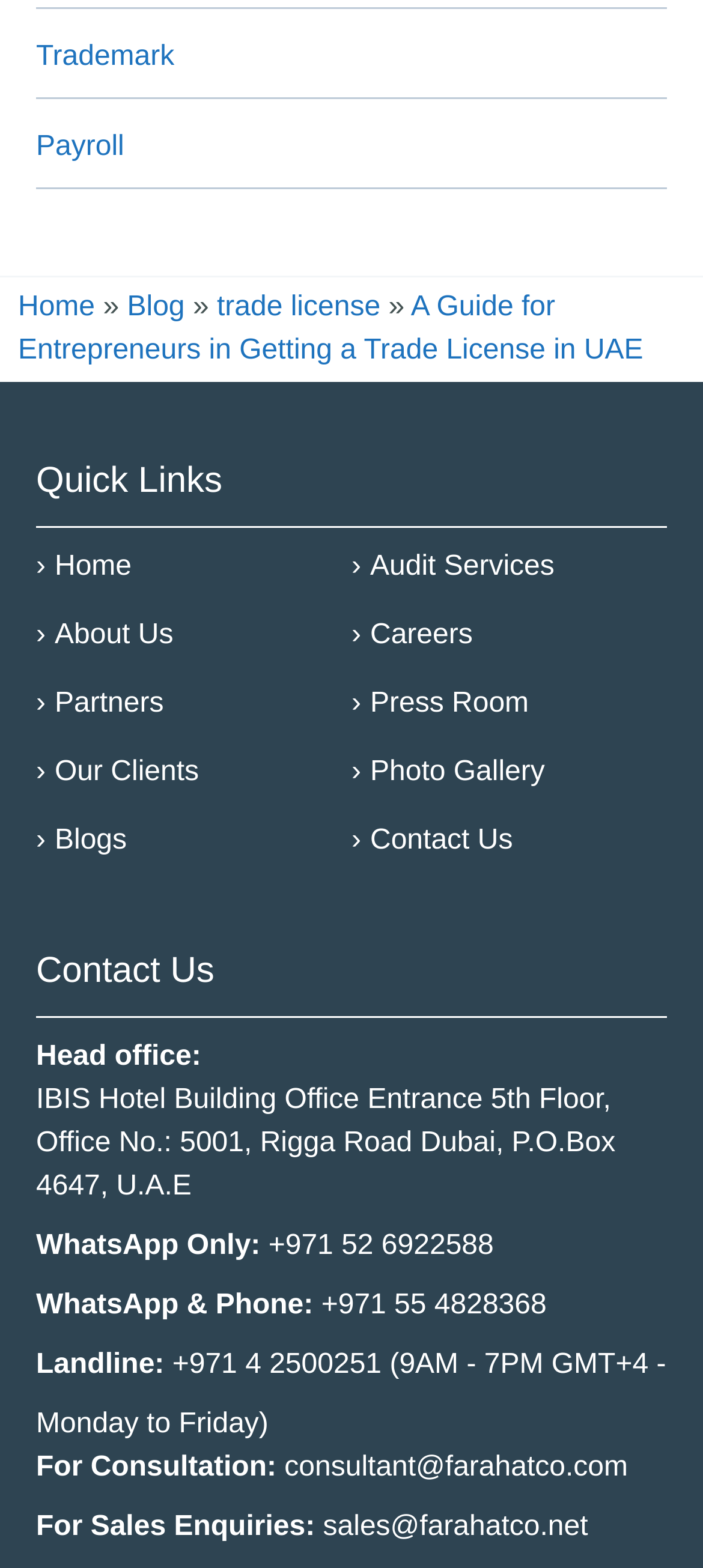Locate the bounding box coordinates of the element I should click to achieve the following instruction: "View the 'Audit Services' page".

[0.526, 0.348, 0.789, 0.375]